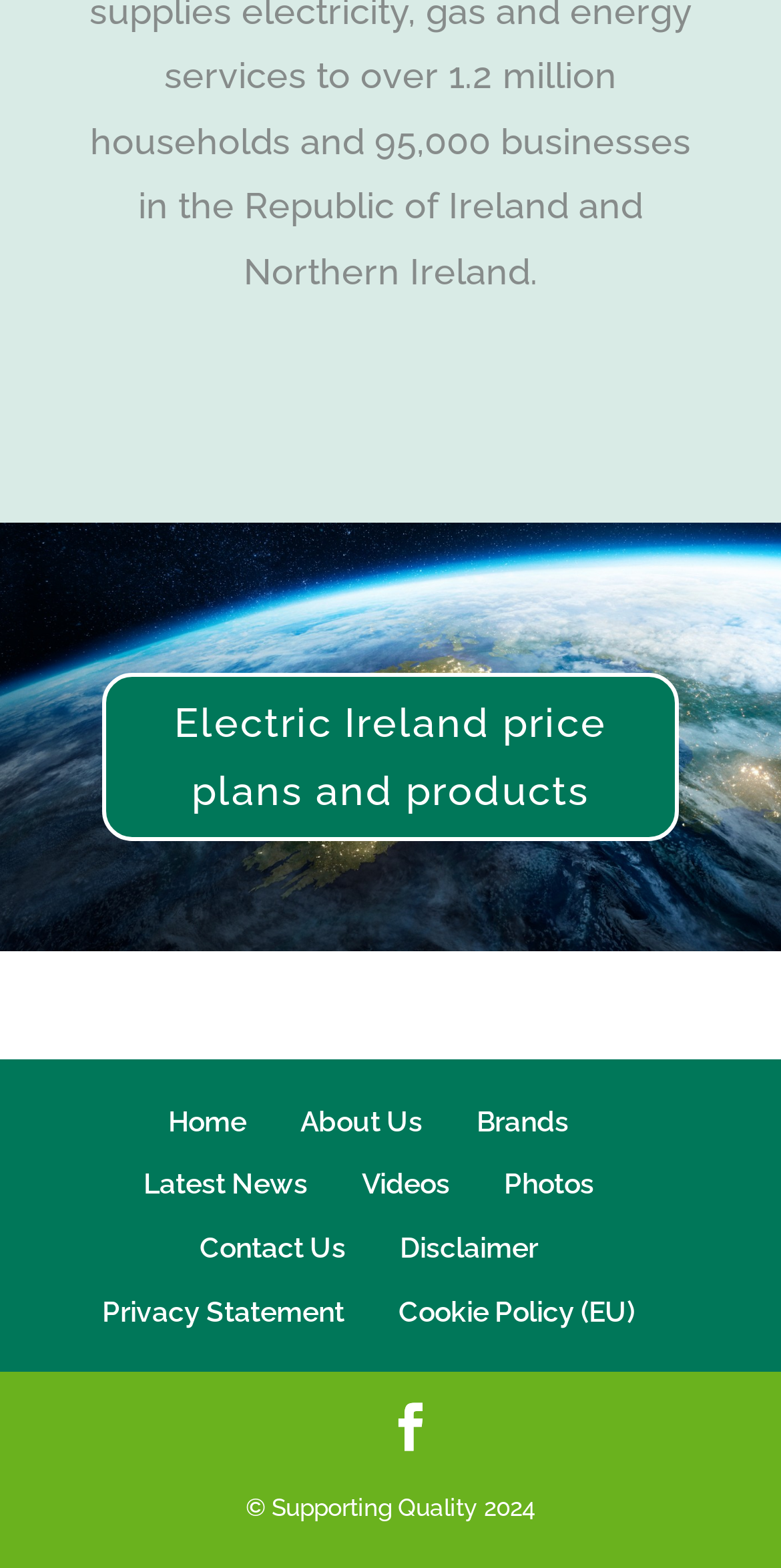Using the information in the image, could you please answer the following question in detail:
How many columns are in the layout table?

I analyzed the layout table and found that it has only one column, which contains the link 'Electric Ireland price plans and products 5'.